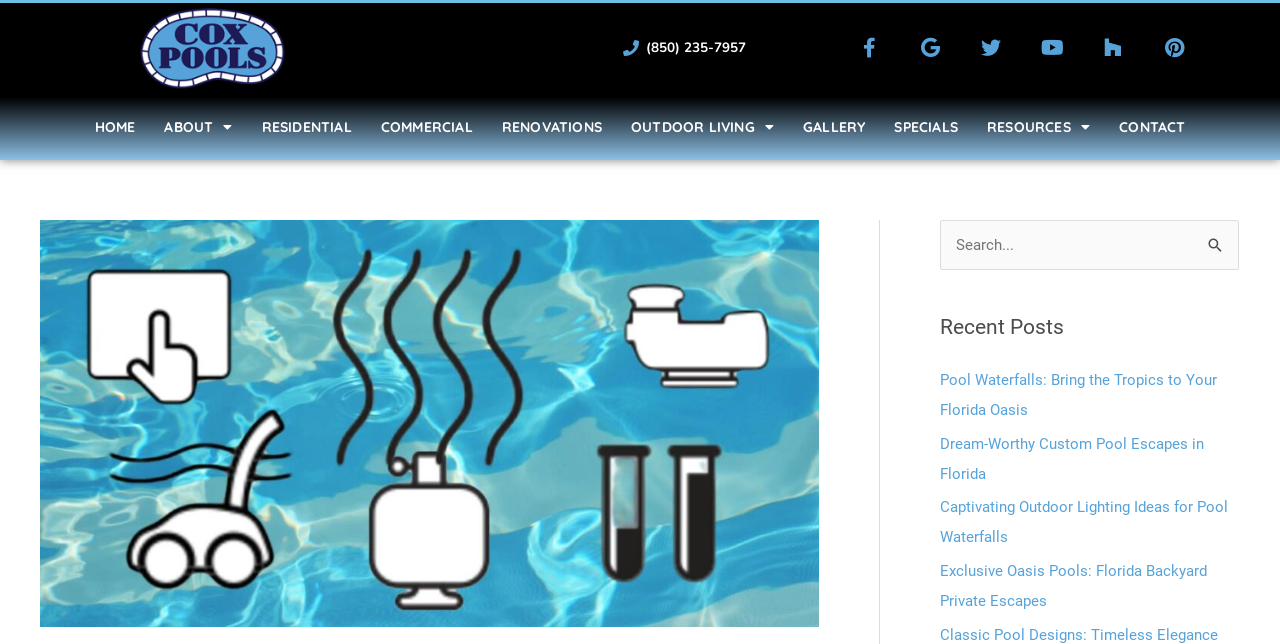What is the phone number on the webpage?
Based on the image, respond with a single word or phrase.

(850) 235-7957